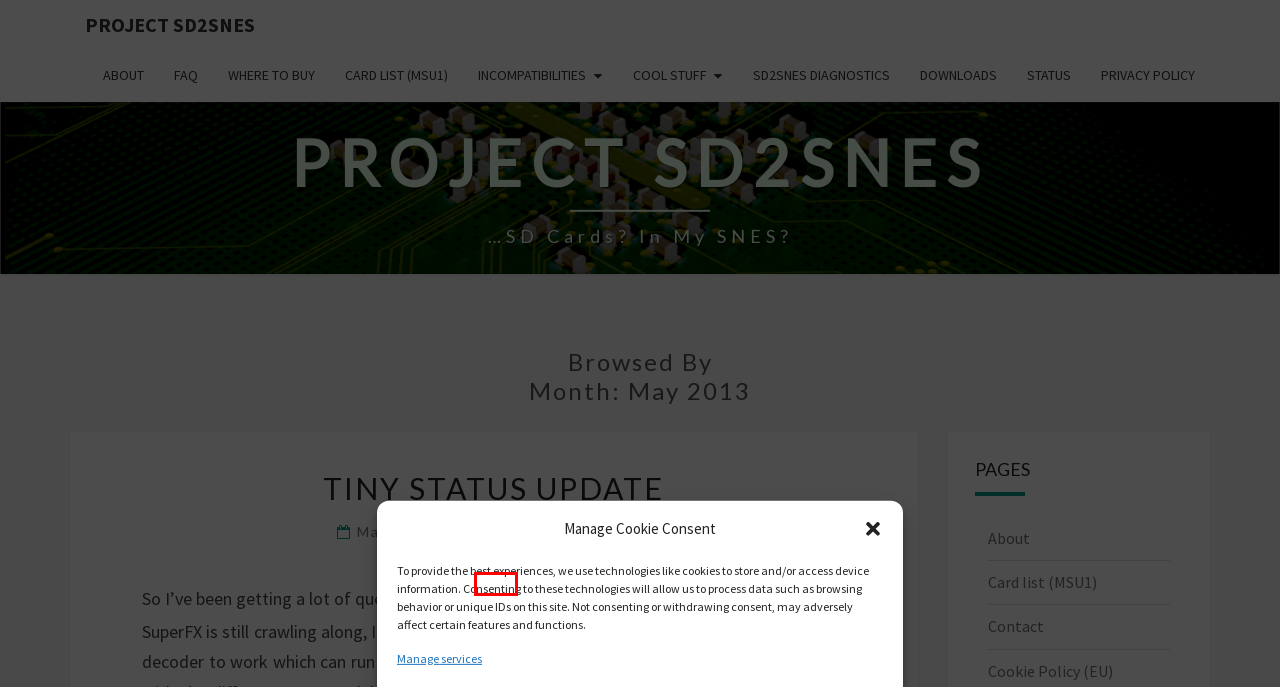You are provided a screenshot of a webpage featuring a red bounding box around a UI element. Choose the webpage description that most accurately represents the new webpage after clicking the element within the red bounding box. Here are the candidates:
A. Cool stuff – project sd2snes
B. Downloads – project sd2snes
C. About – project sd2snes
D. Status – project sd2snes
E. Where to buy – project sd2snes
F. Incompatibilities – project sd2snes
G. Cookie Policy (EU) – project sd2snes
H. ikari – project sd2snes

H